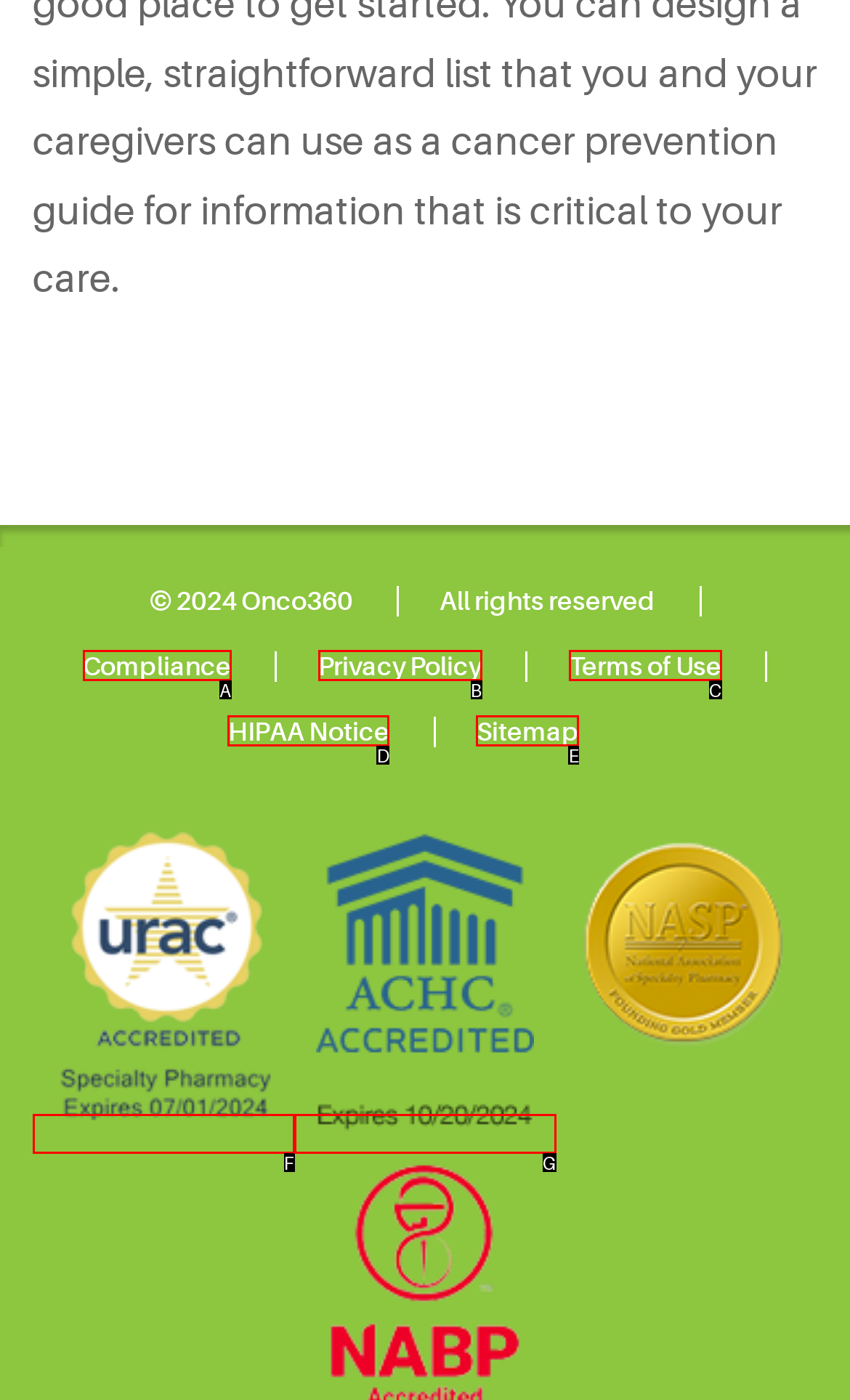Based on the description: alt="ACHC Accreditation Logo"
Select the letter of the corresponding UI element from the choices provided.

G